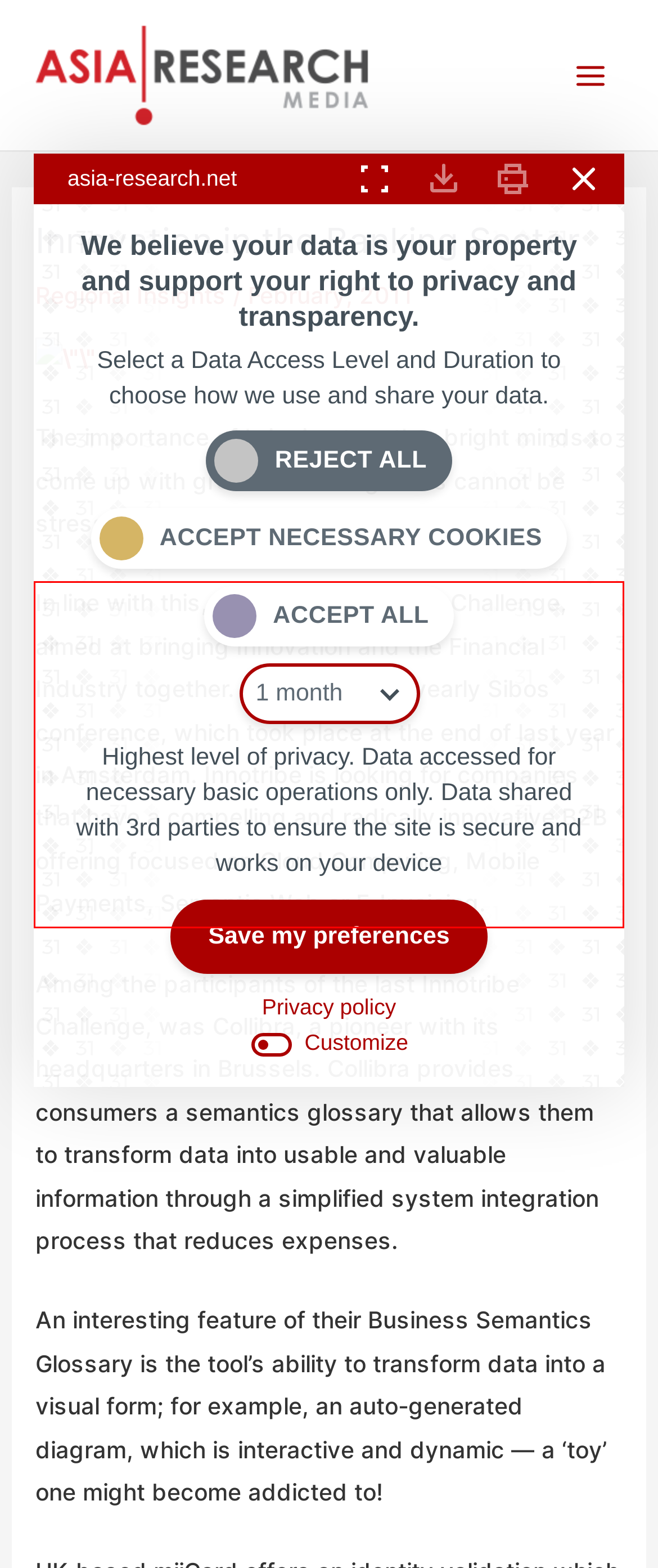Identify the text inside the red bounding box on the provided webpage screenshot by performing OCR.

In line with this, there is the Innotribe Challenge, aimed at bringing Innovation and the Financial Industry together. It is held at the yearly Sibos conference, which took place at the end of last year in Amsterdam. Innotribe is looking for companies that have a compelling and radically innovative B2B offering focused on Cloud Computing, Mobile Payments, Semantic Web or E-Invoicing.